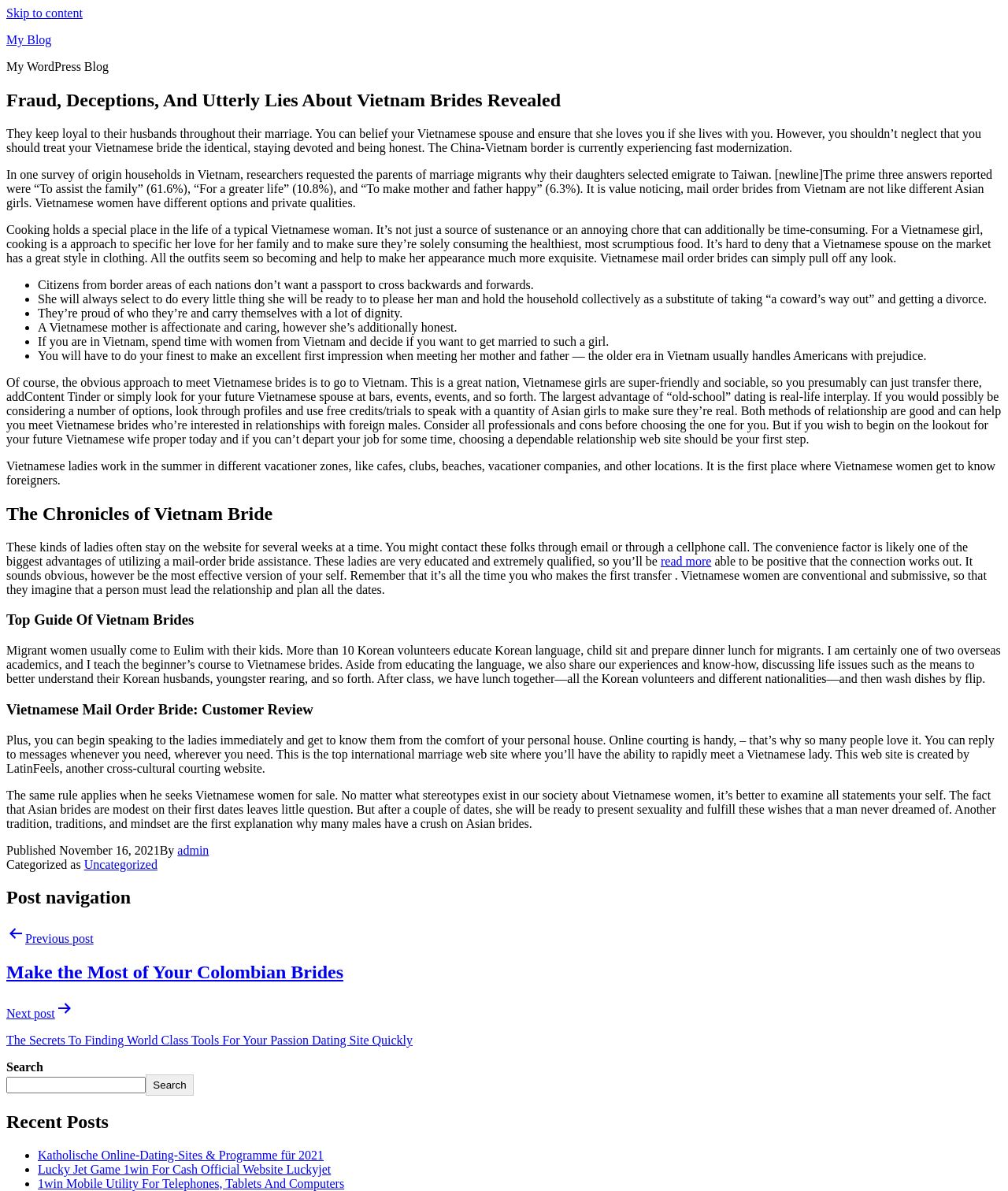Write an extensive caption that covers every aspect of the webpage.

This webpage is a blog post titled "Fraud, Deceptions, And Utterly Lies About Vietnam Brides Revealed – My Blog". At the top of the page, there is a link to "Skip to content" and the blog's title "My WordPress Blog". Below the title, there is a main content area that takes up most of the page.

The main content area is divided into several sections. The first section is a header with the title "Fraud, Deceptions, And Utterly Lies About Vietnam Brides Revealed". Below the header, there are several paragraphs of text that discuss Vietnamese brides, their characteristics, and how to meet them. The text is divided into sections with headings such as "The Chronicles of Vietnam Bride", "Top Guide Of Vietnam Brides", and "Vietnamese Mail Order Bride: Customer Review".

Throughout the text, there are several bullet points that list characteristics of Vietnamese brides, such as their loyalty, cooking skills, and fashion sense. There are also links to other articles and websites, including a dating website.

At the bottom of the page, there is a footer section that contains information about the post, including the date it was published, the author, and categories. There is also a navigation section that allows users to navigate to previous and next posts. Additionally, there is a search bar and a section that lists recent posts.

Overall, the webpage appears to be a blog post that provides information and advice about Vietnamese brides and how to meet them, with a focus on cultural differences and characteristics.